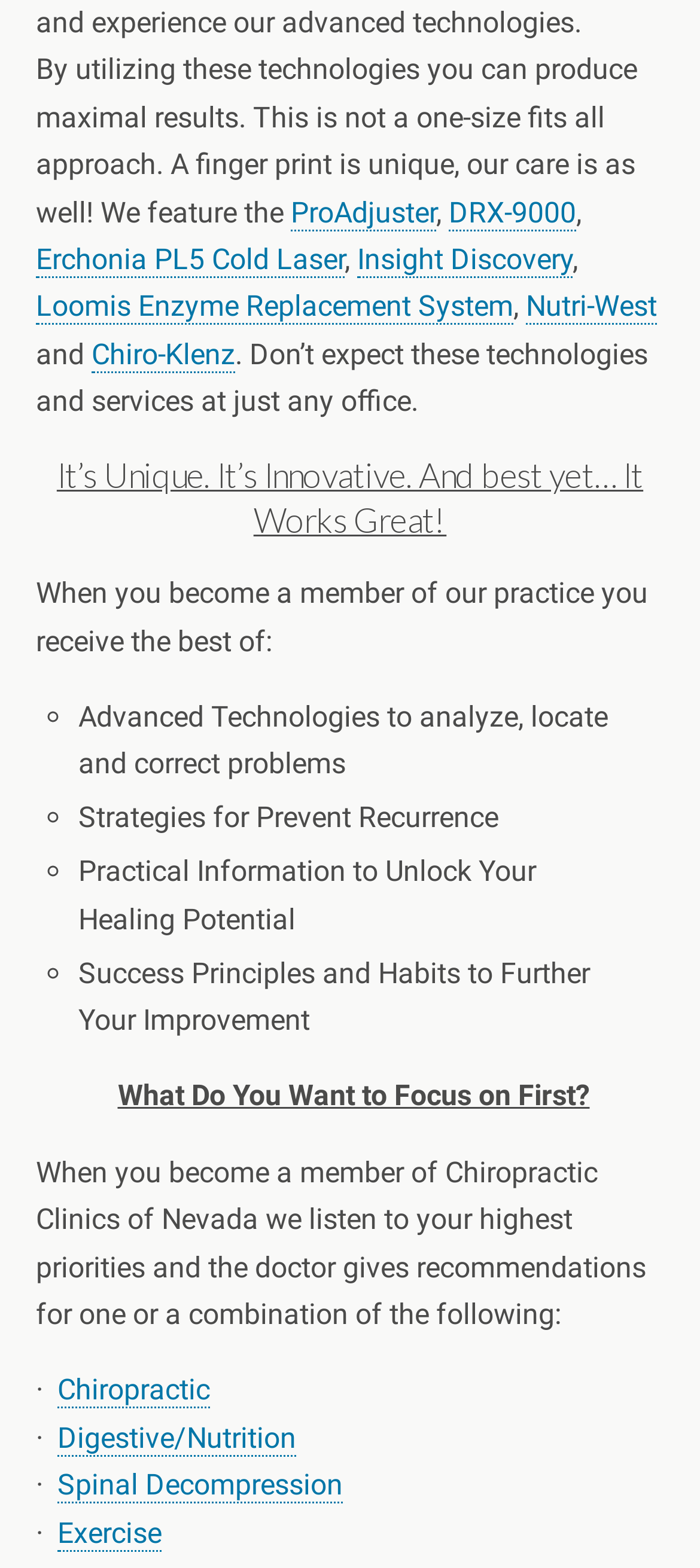Locate the bounding box coordinates of the element that needs to be clicked to carry out the instruction: "Read about Insight Discovery". The coordinates should be given as four float numbers ranging from 0 to 1, i.e., [left, top, right, bottom].

[0.51, 0.154, 0.818, 0.177]